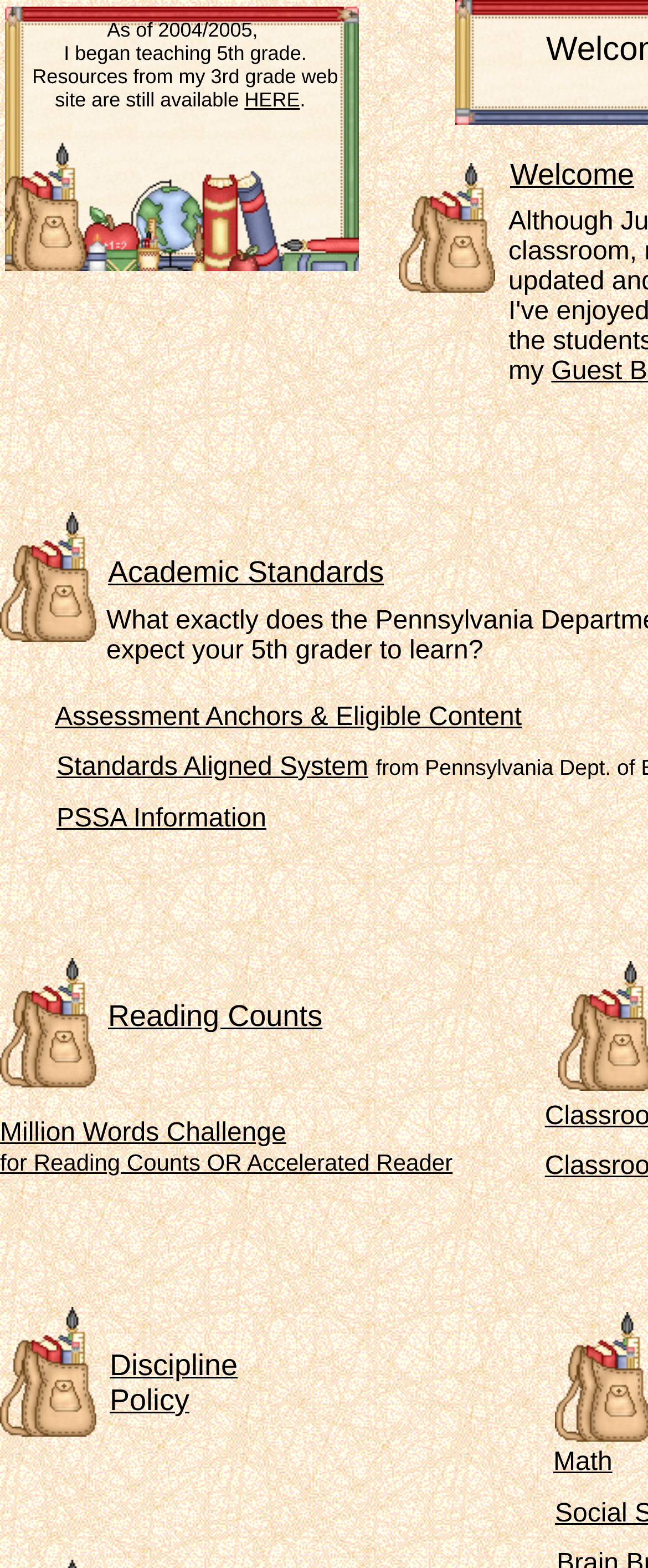Pinpoint the bounding box coordinates of the clickable element needed to complete the instruction: "View recent comments". The coordinates should be provided as four float numbers between 0 and 1: [left, top, right, bottom].

None